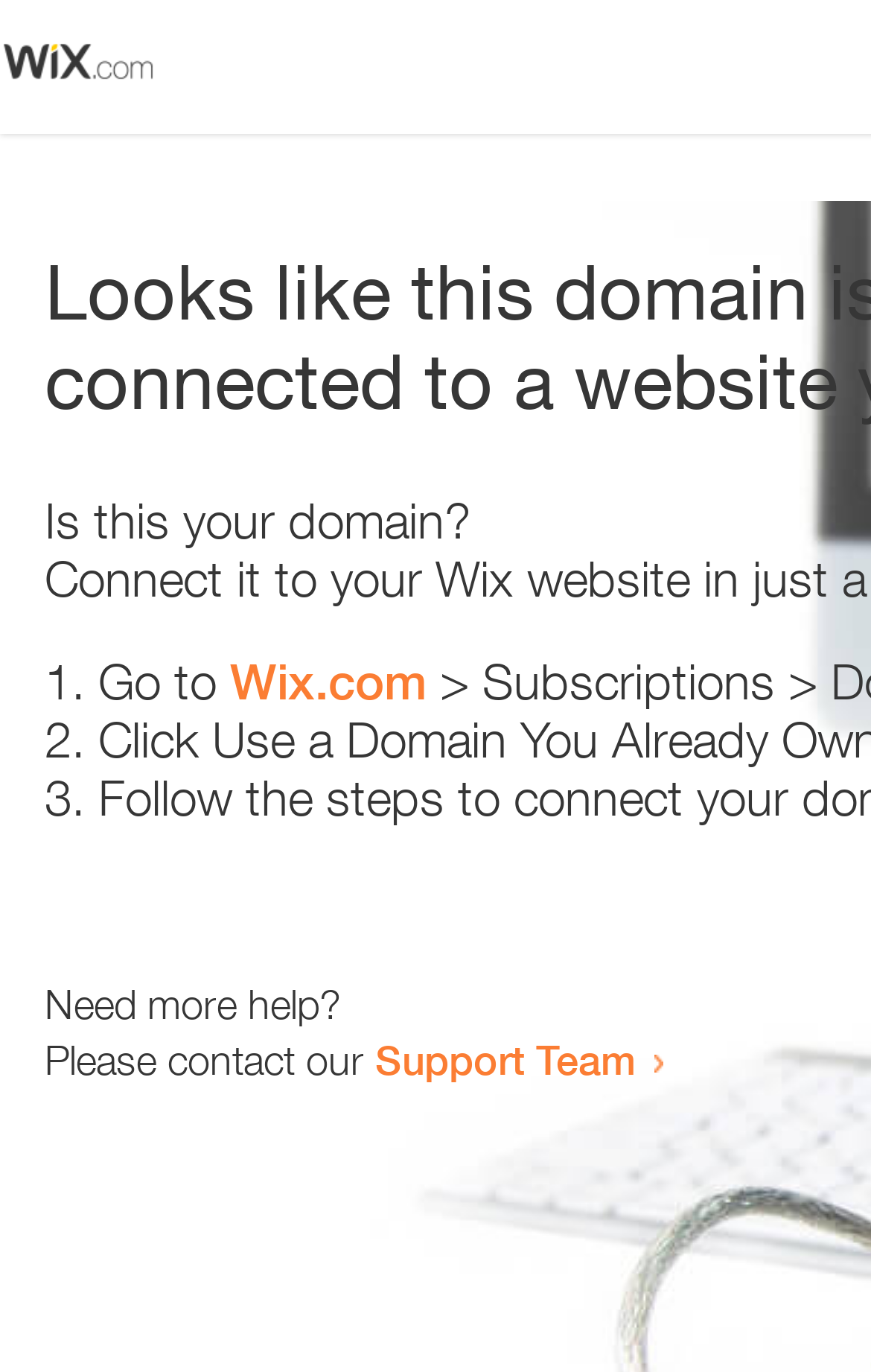How many text elements are present?
Answer the question based on the image using a single word or a brief phrase.

5